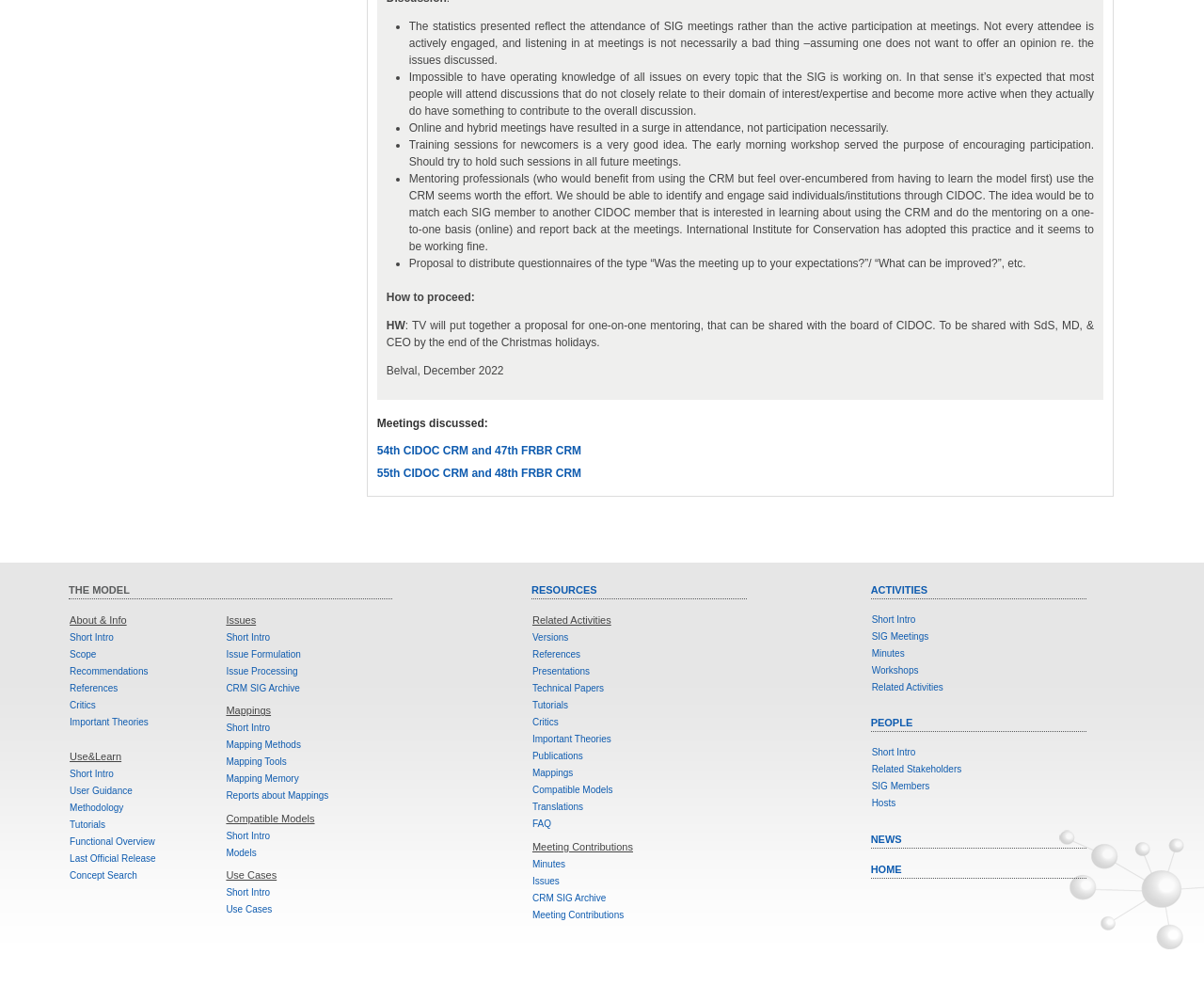Give a one-word or one-phrase response to the question: 
What is the type of the 'THE MODEL' section?

Information